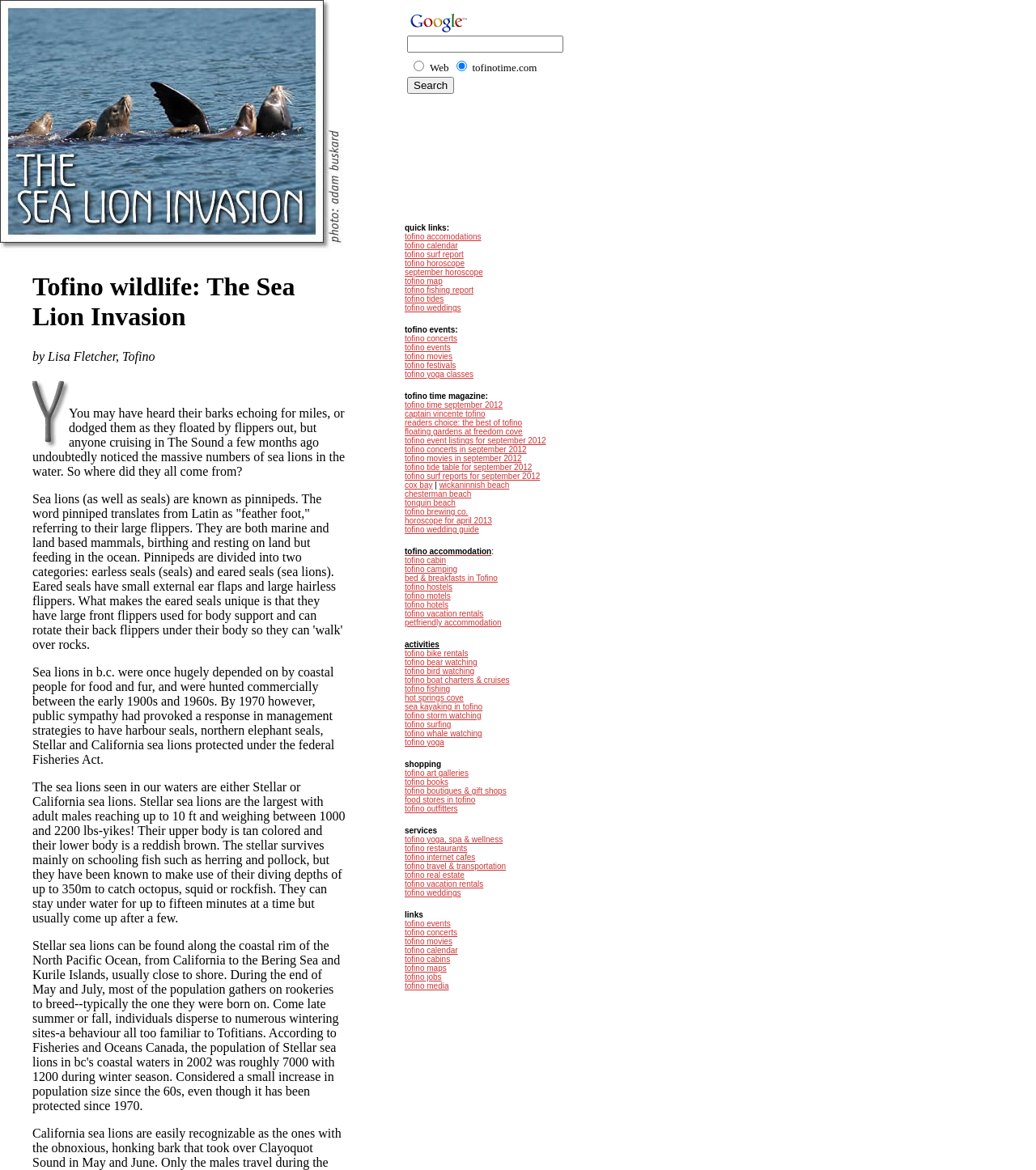What is the purpose of the search bar?
Please provide a comprehensive answer based on the information in the image.

The search bar is located above the quick links section and has two options: Web and tofinotime.com. This suggests that the purpose of the search bar is to allow users to search either the web or the tofinotime.com website.